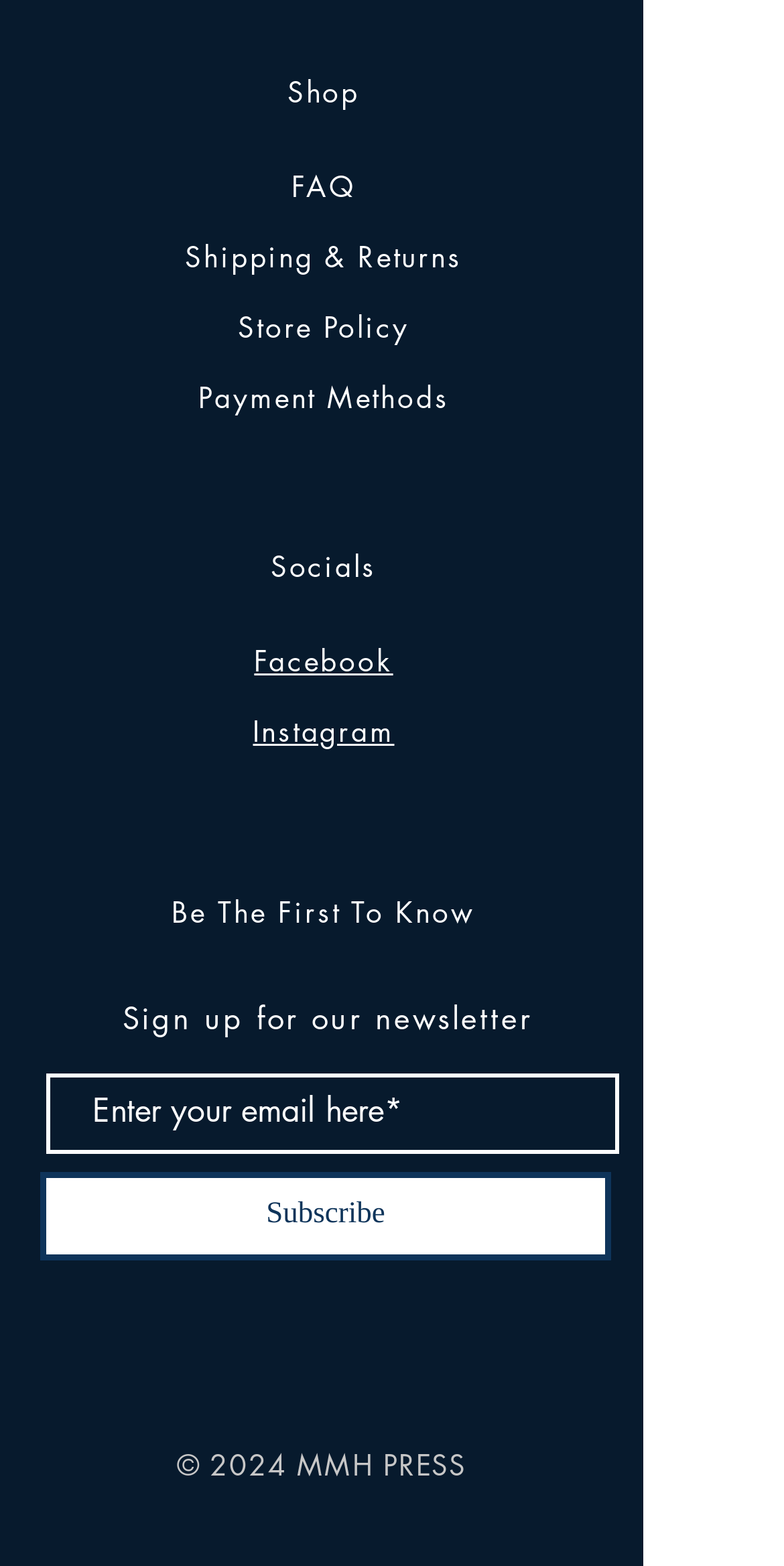Determine the bounding box for the described HTML element: "Shipping & Returns". Ensure the coordinates are four float numbers between 0 and 1 in the format [left, top, right, bottom].

[0.236, 0.151, 0.589, 0.176]